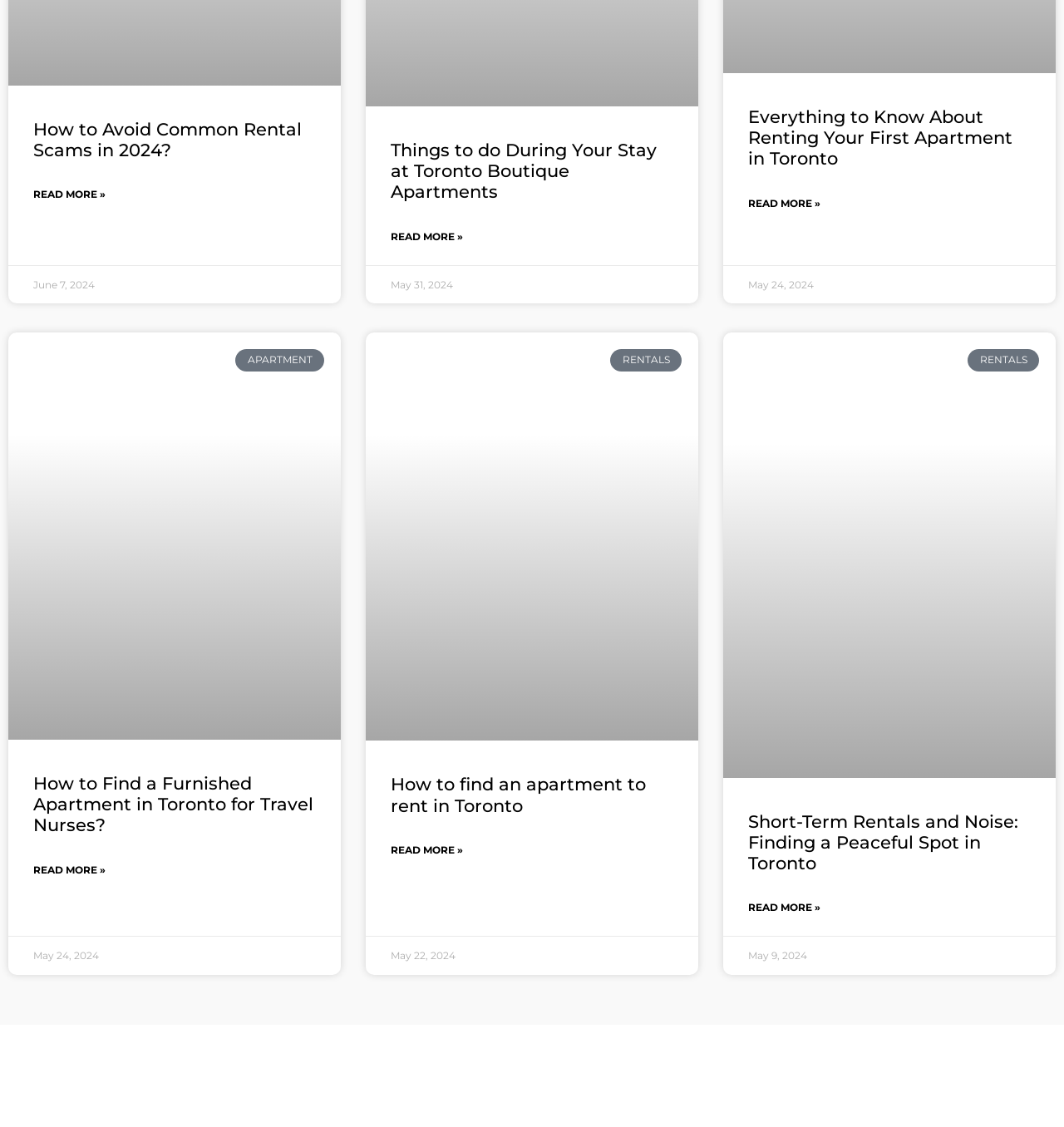Provide the bounding box coordinates of the HTML element described as: "Read More »". The bounding box coordinates should be four float numbers between 0 and 1, i.e., [left, top, right, bottom].

[0.703, 0.794, 0.771, 0.816]